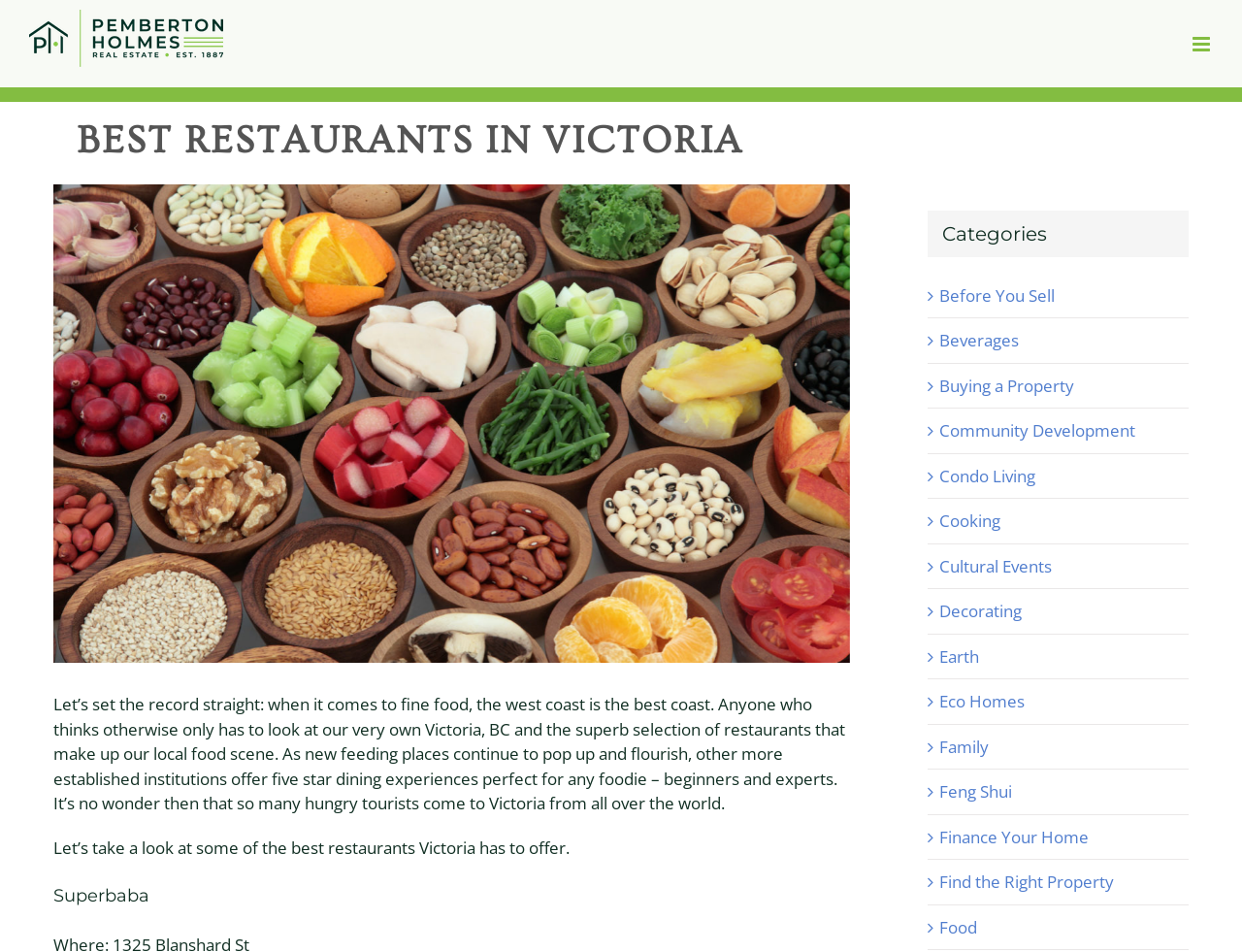Show me the bounding box coordinates of the clickable region to achieve the task as per the instruction: "Select Food category".

[0.756, 0.961, 0.949, 0.987]